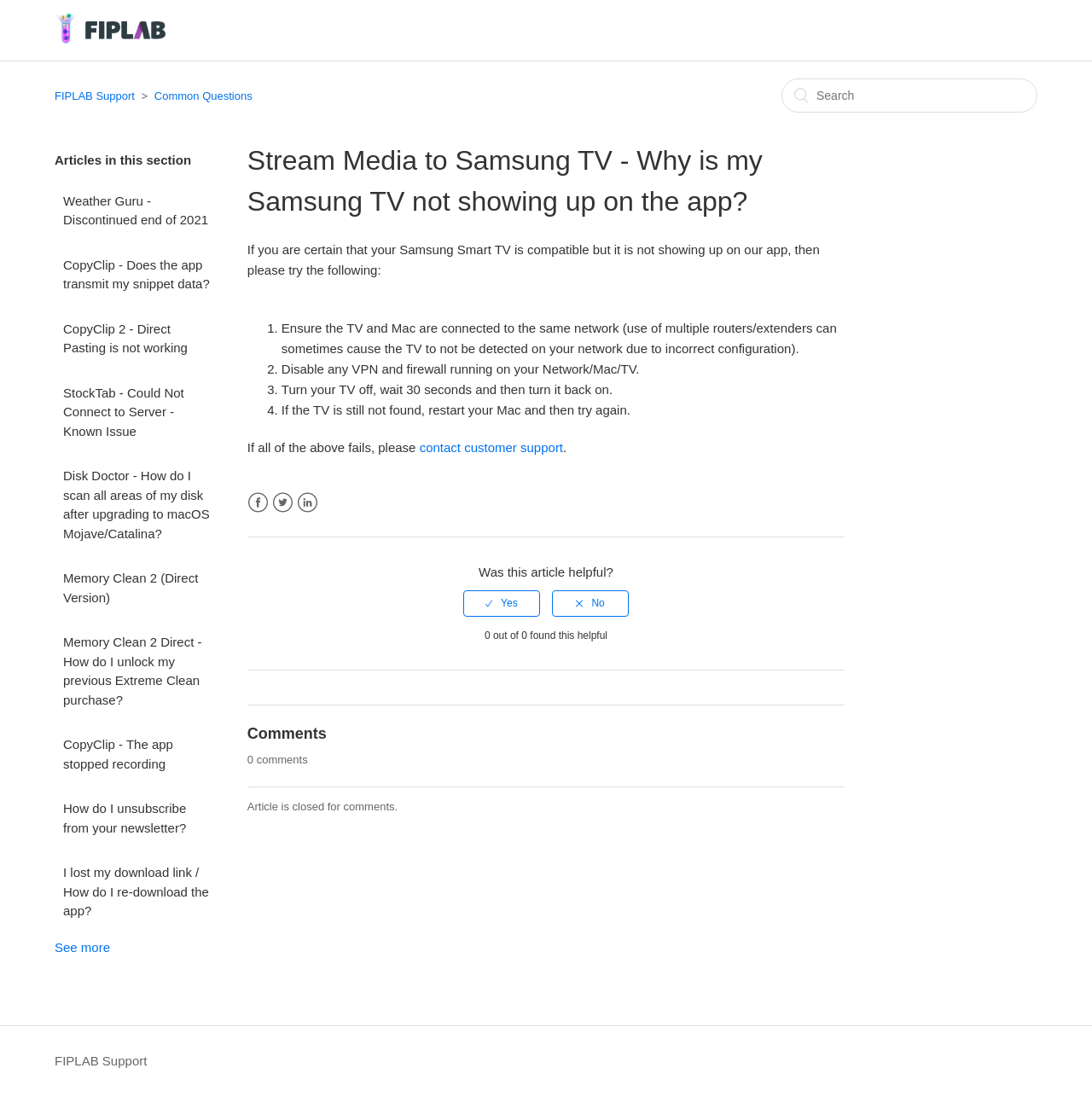Find the bounding box coordinates of the area to click in order to follow the instruction: "Search for something".

[0.716, 0.072, 0.95, 0.103]